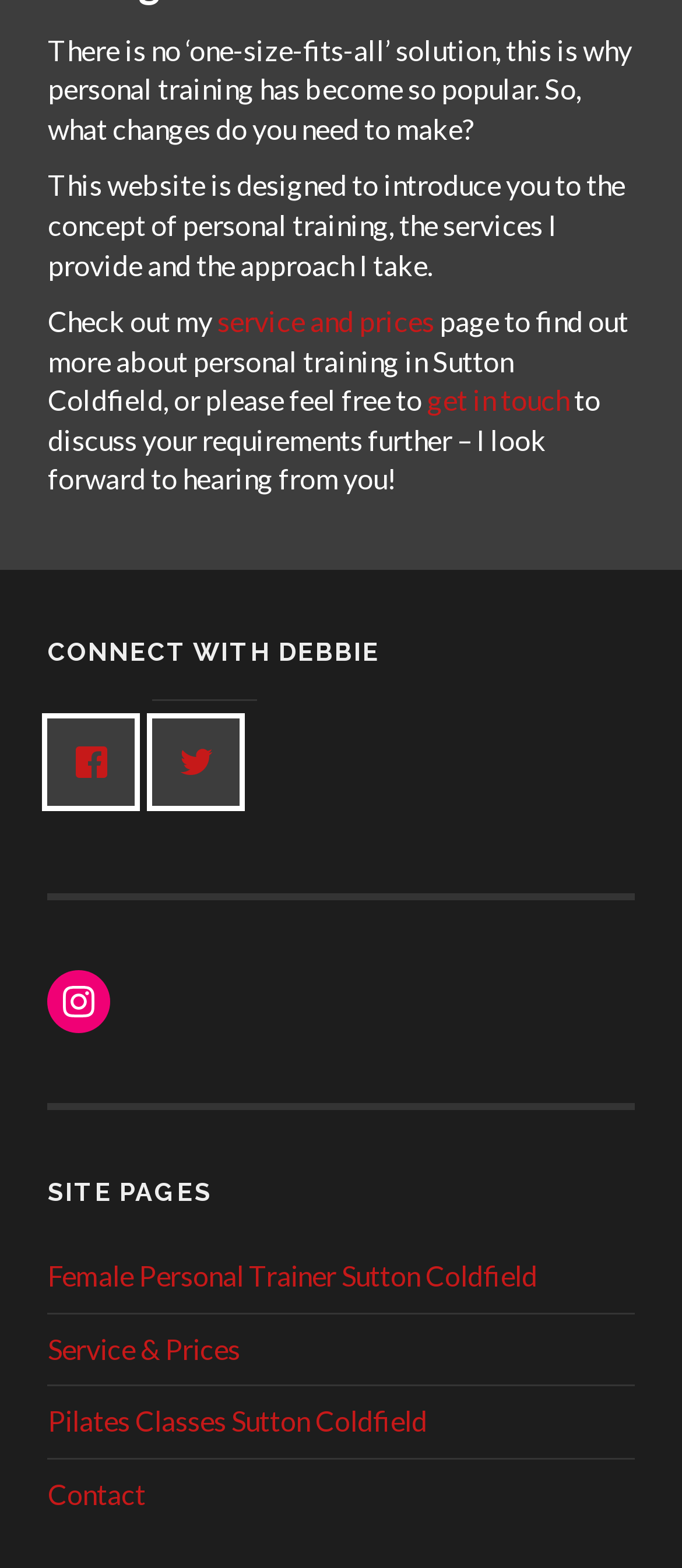Use a single word or phrase to answer the following:
Where is the personal training service located?

Sutton Coldfield